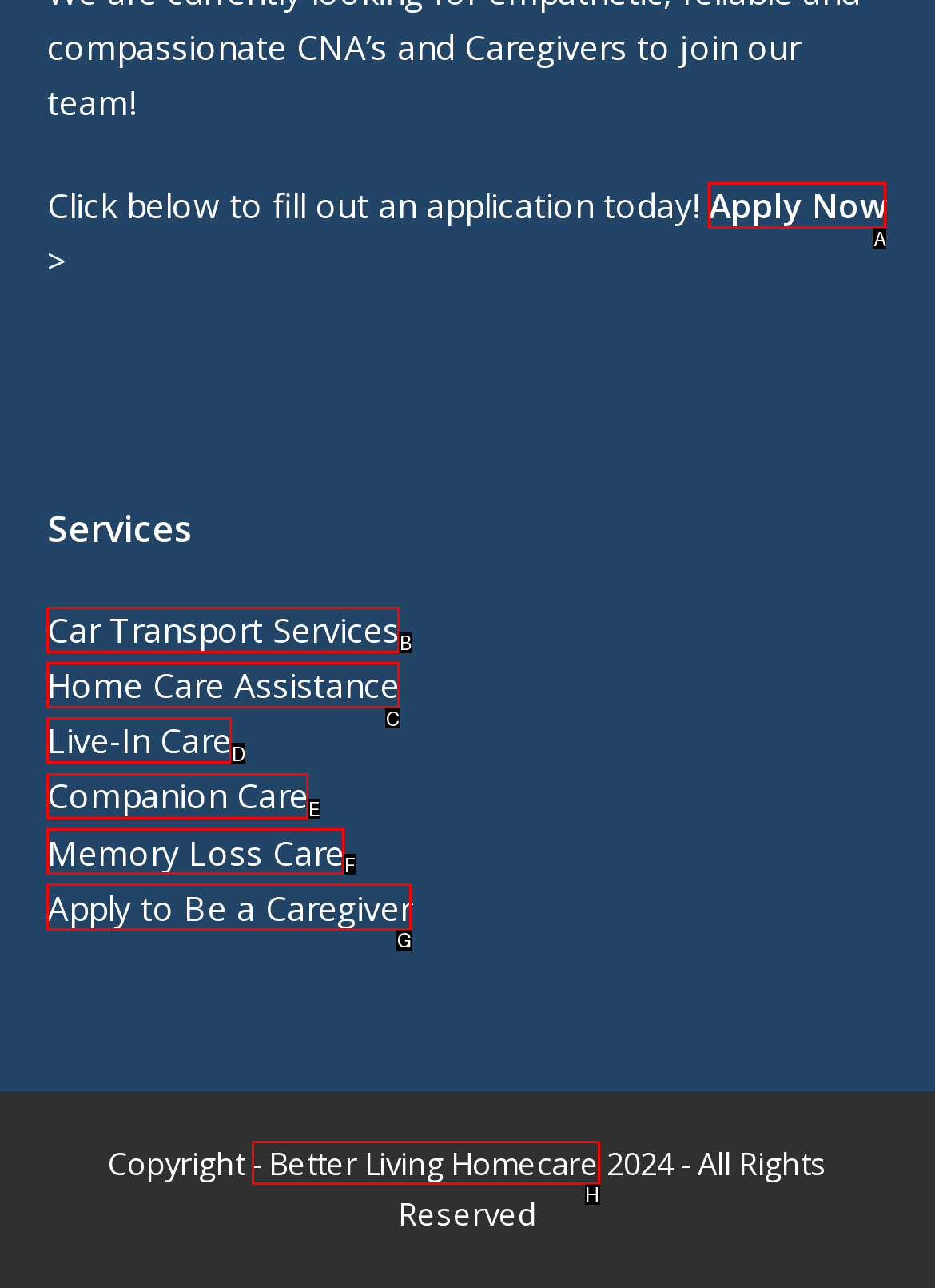Select the letter associated with the UI element you need to click to perform the following action: Apply to Be a Caregiver
Reply with the correct letter from the options provided.

G